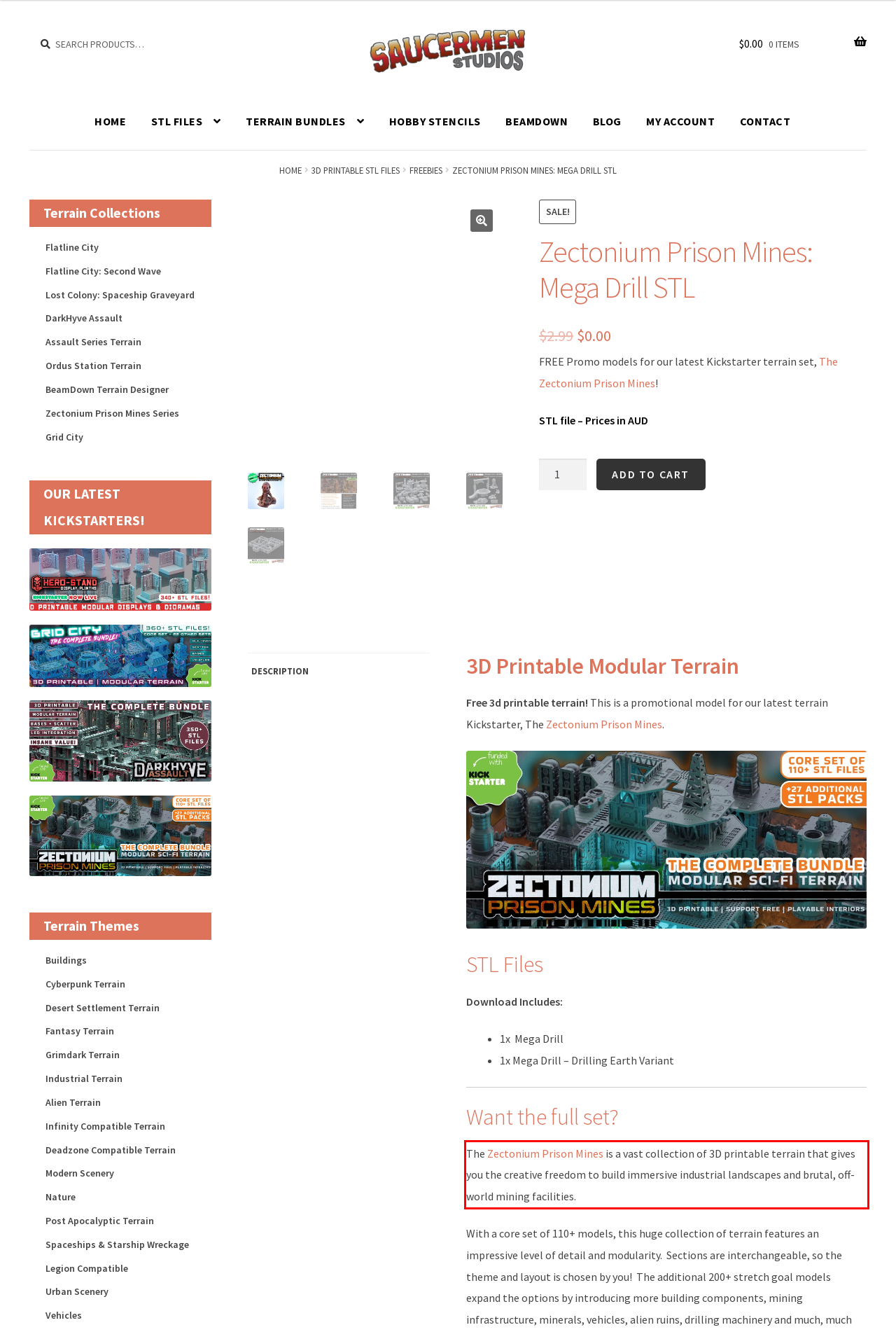Please extract the text content within the red bounding box on the webpage screenshot using OCR.

The Zectonium Prison Mines is a vast collection of 3D printable terrain that gives you the creative freedom to build immersive industrial landscapes and brutal, off-world mining facilities.